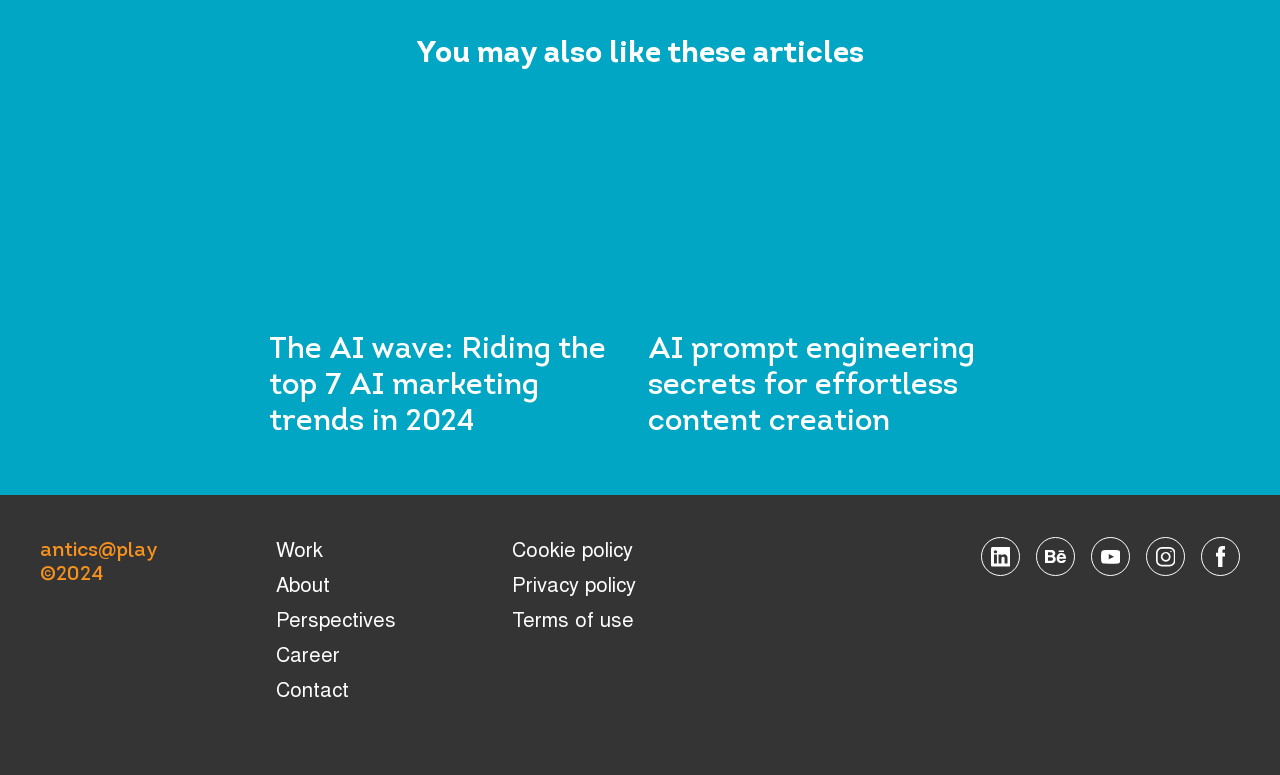Based on the image, give a detailed response to the question: What is the theme of the image with white letters?

The image with white letters has a blue background and the words 'Prompt Engineering' written on it, which suggests that the theme of the image is related to Prompt Engineering.